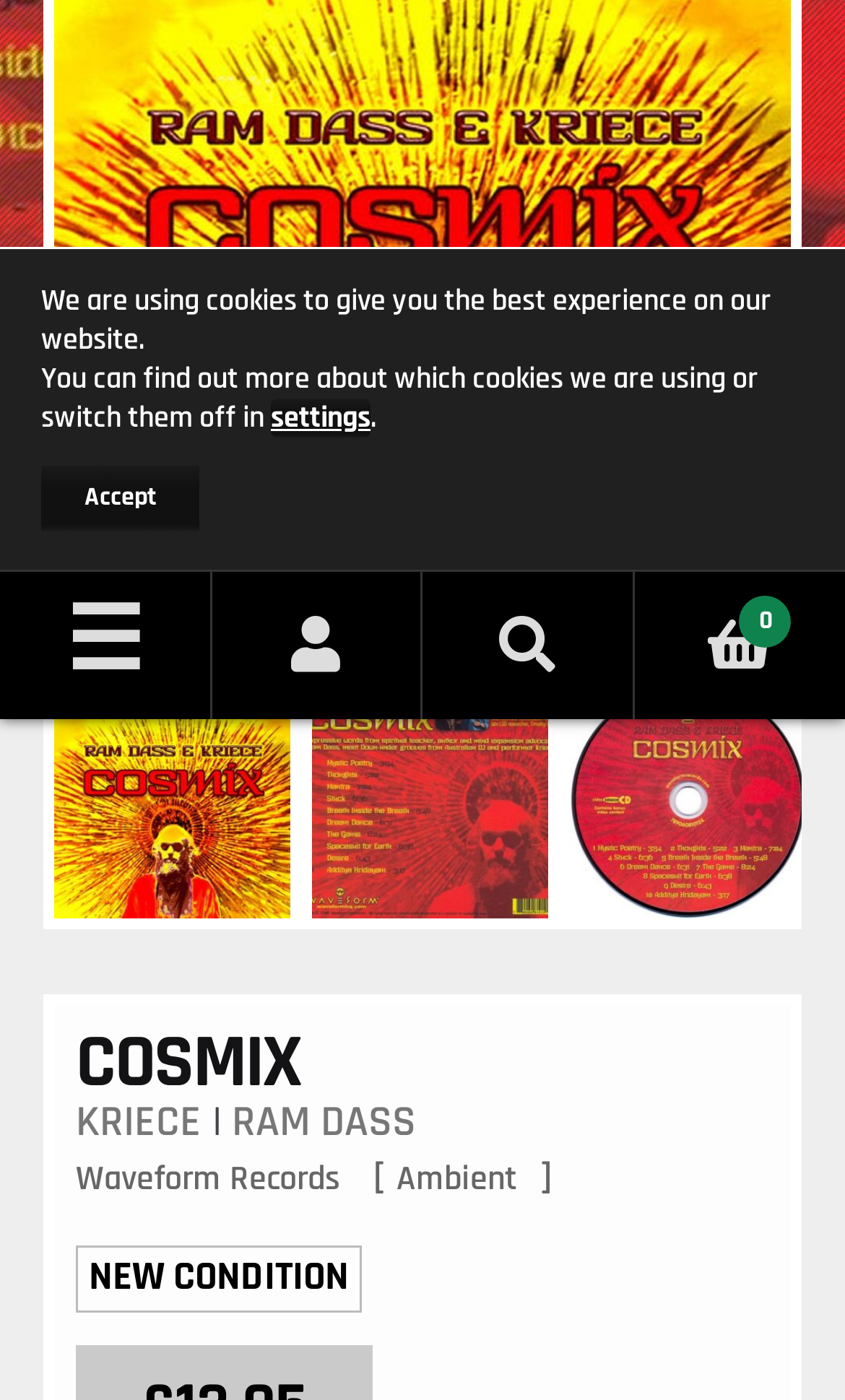Determine the bounding box for the described HTML element: "Ambient". Ensure the coordinates are four float numbers between 0 and 1 in the format [left, top, right, bottom].

[0.469, 0.831, 0.613, 0.856]